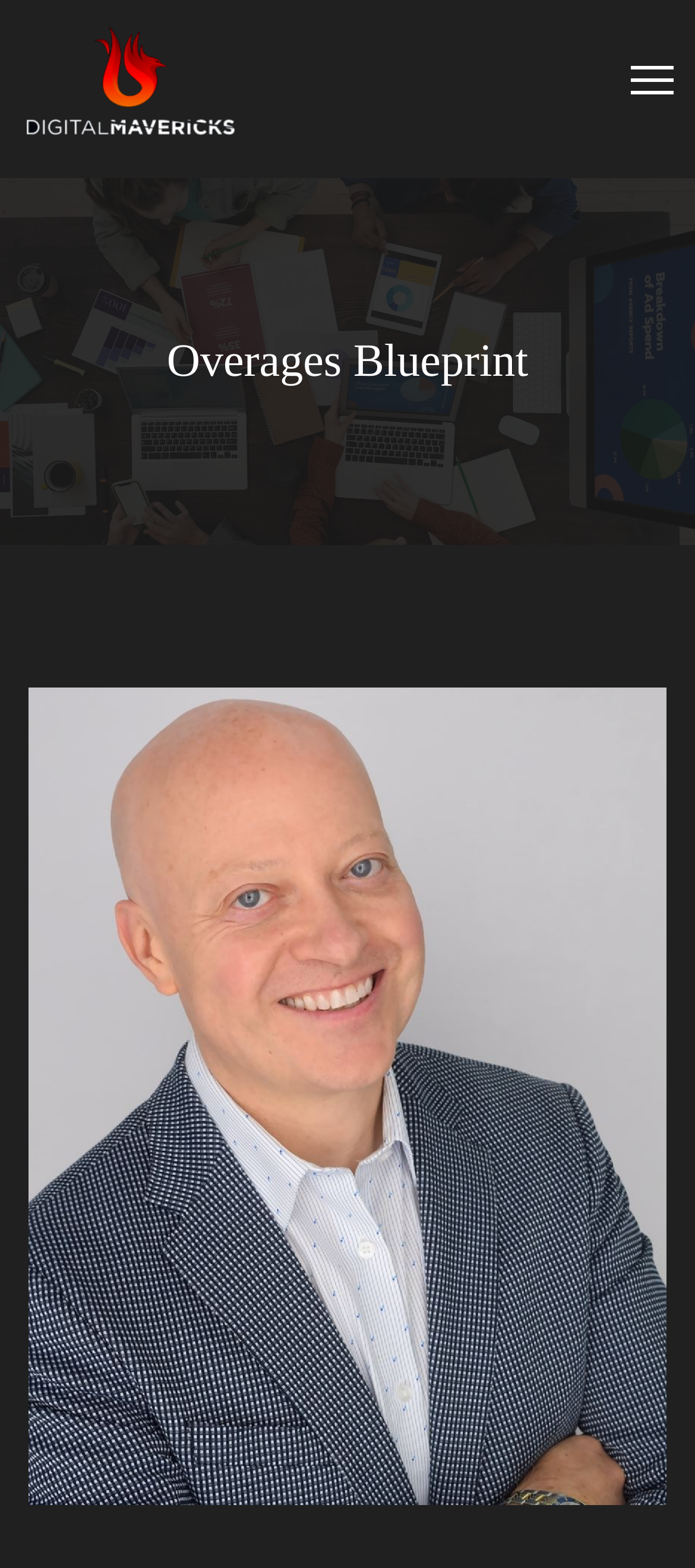Give the bounding box coordinates for the element described by: "Blog".

[0.459, 0.186, 0.541, 0.213]